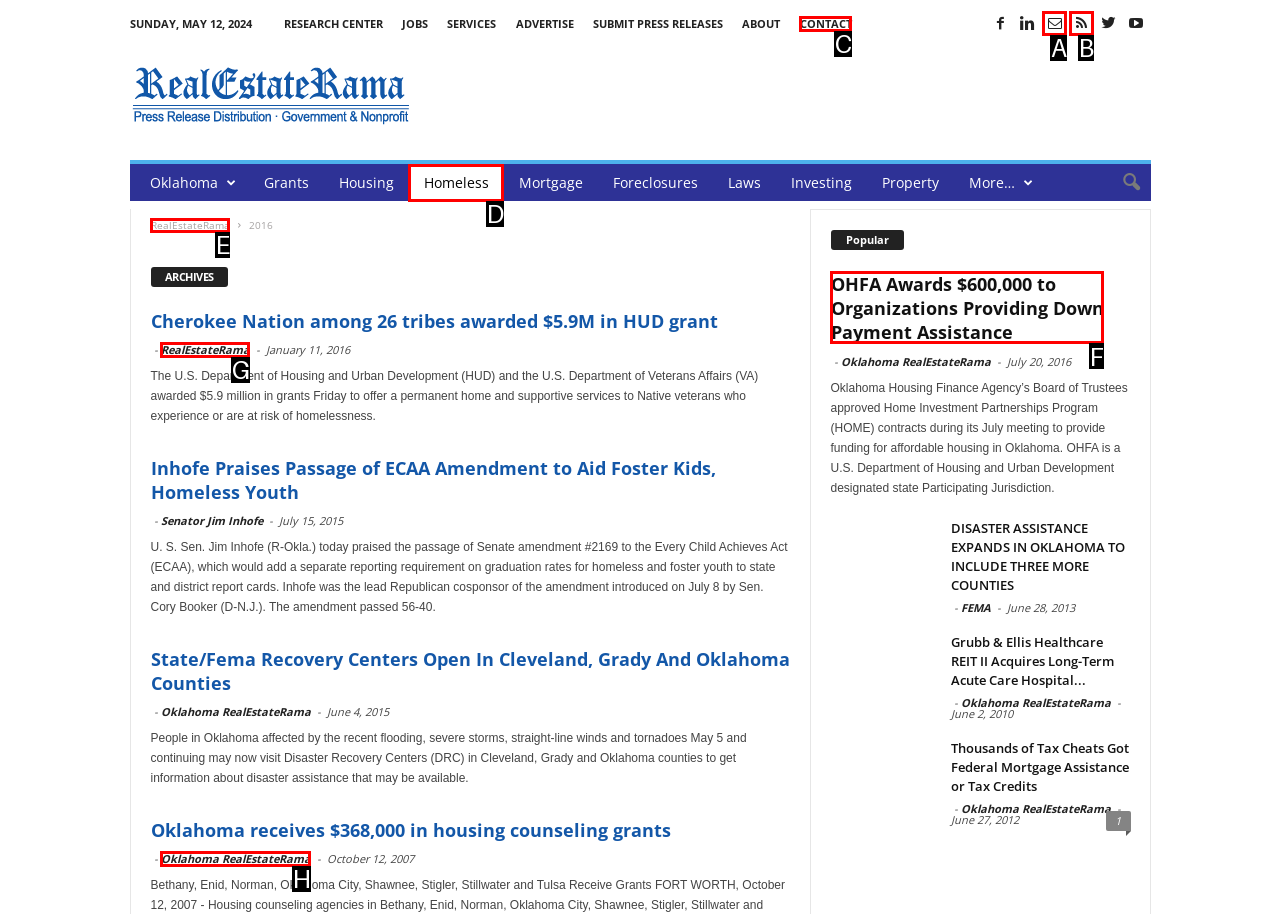Select the option that aligns with the description: RealEstateRama
Respond with the letter of the correct choice from the given options.

G